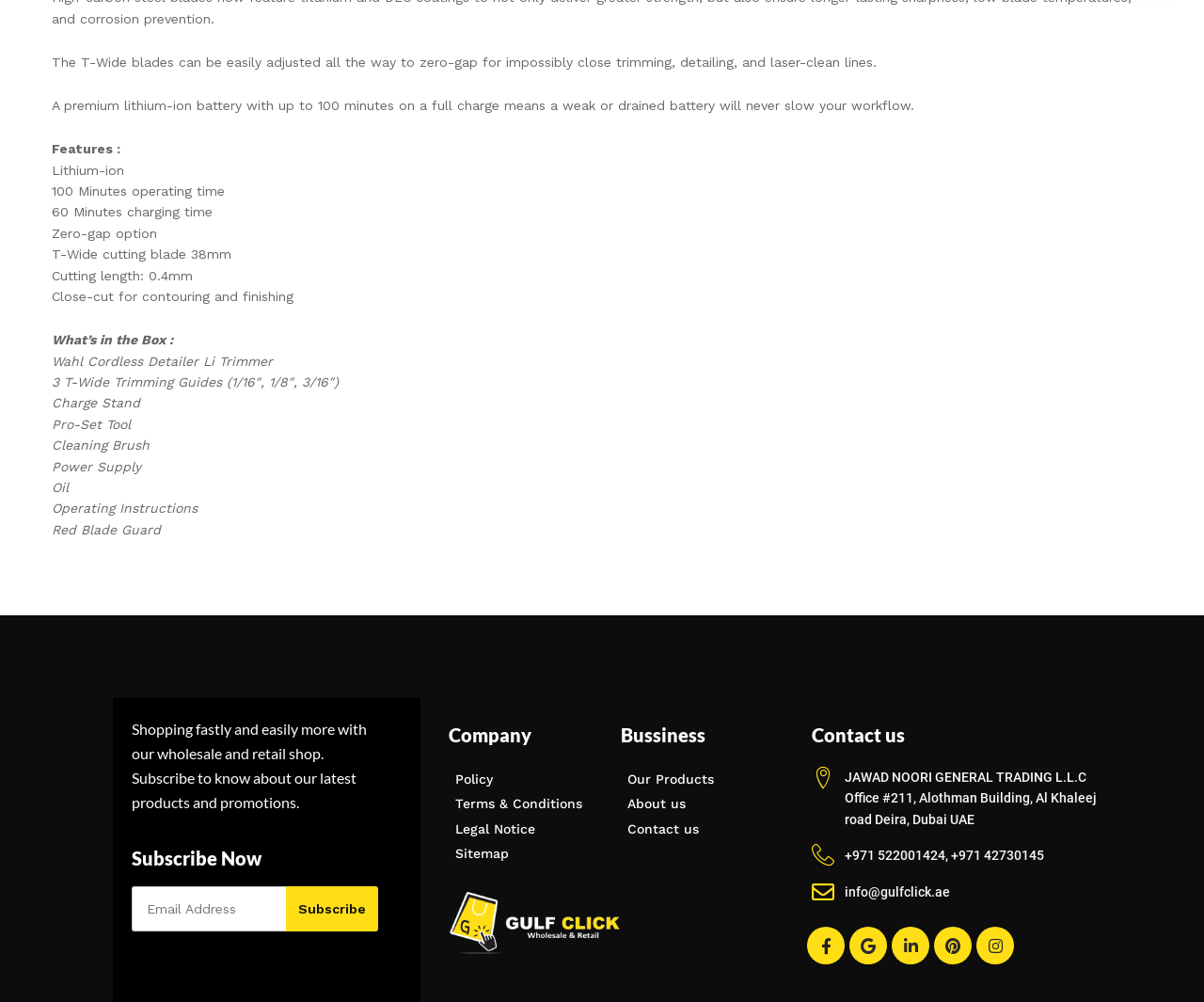What social media platforms does the company have?
Please give a detailed answer to the question using the information shown in the image.

The webpage has links to the company's social media profiles on Facebook, Google, LinkedIn, Pinterest, and Instagram, indicating that they have a presence on these platforms.